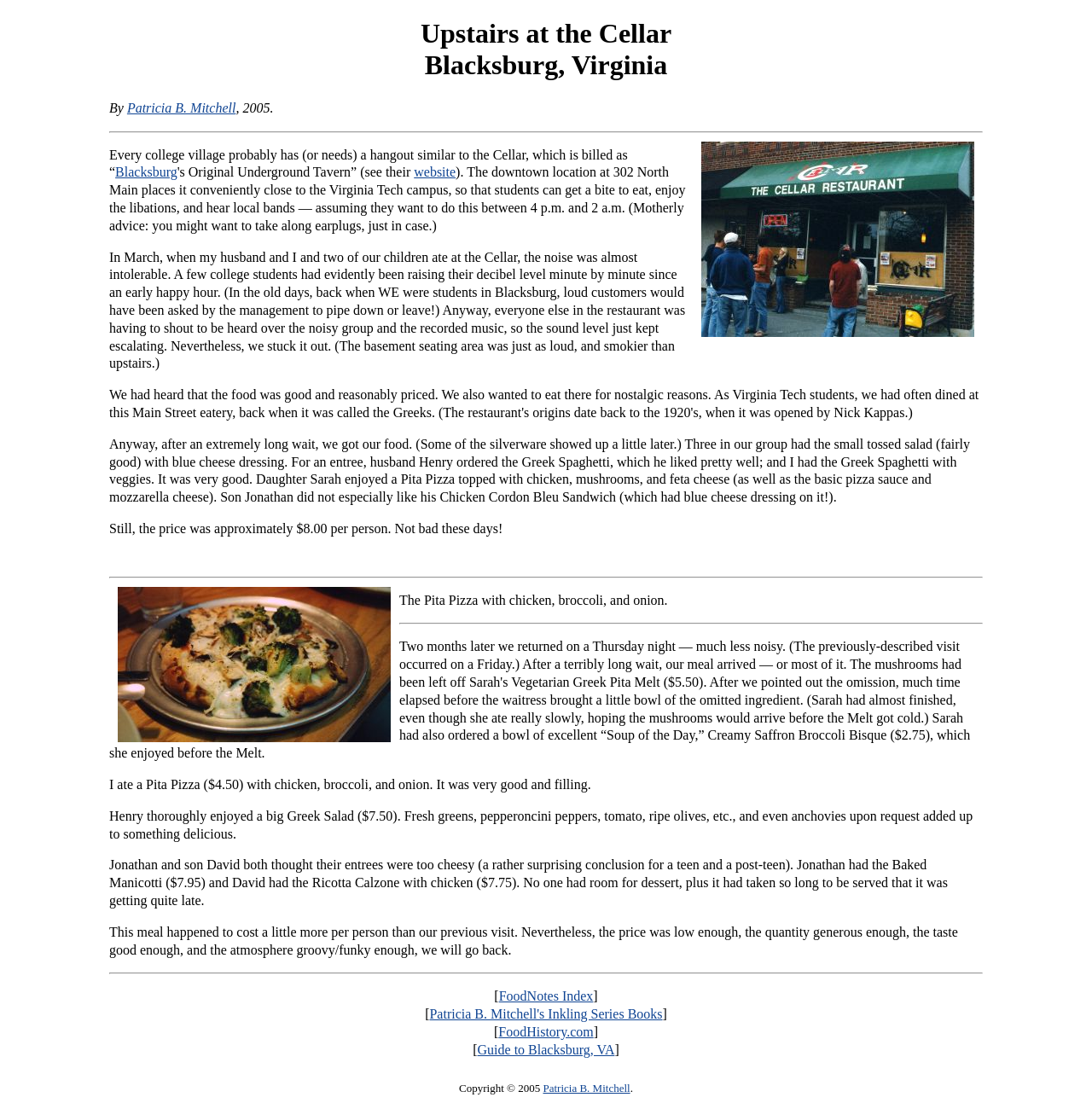Use a single word or phrase to respond to the question:
What is the price range of the dishes?

Around $8 per person